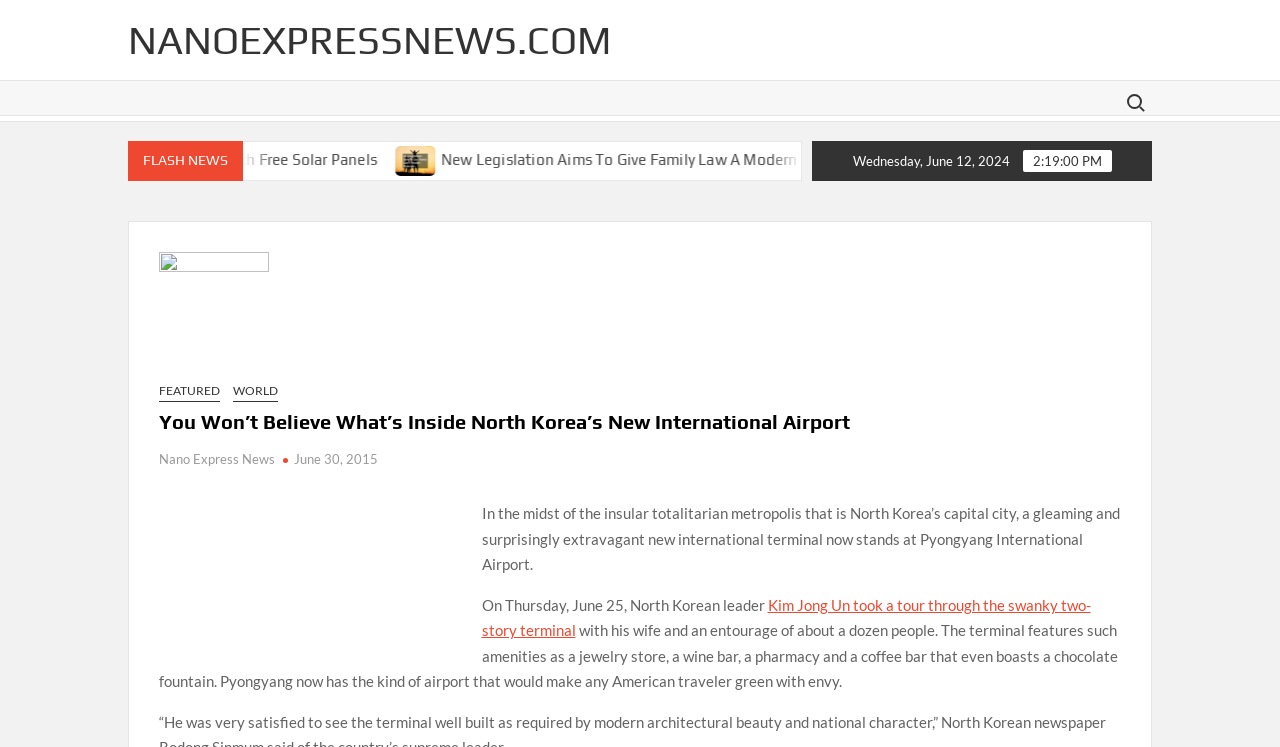Determine the bounding box for the UI element described here: "World".

[0.182, 0.51, 0.217, 0.539]